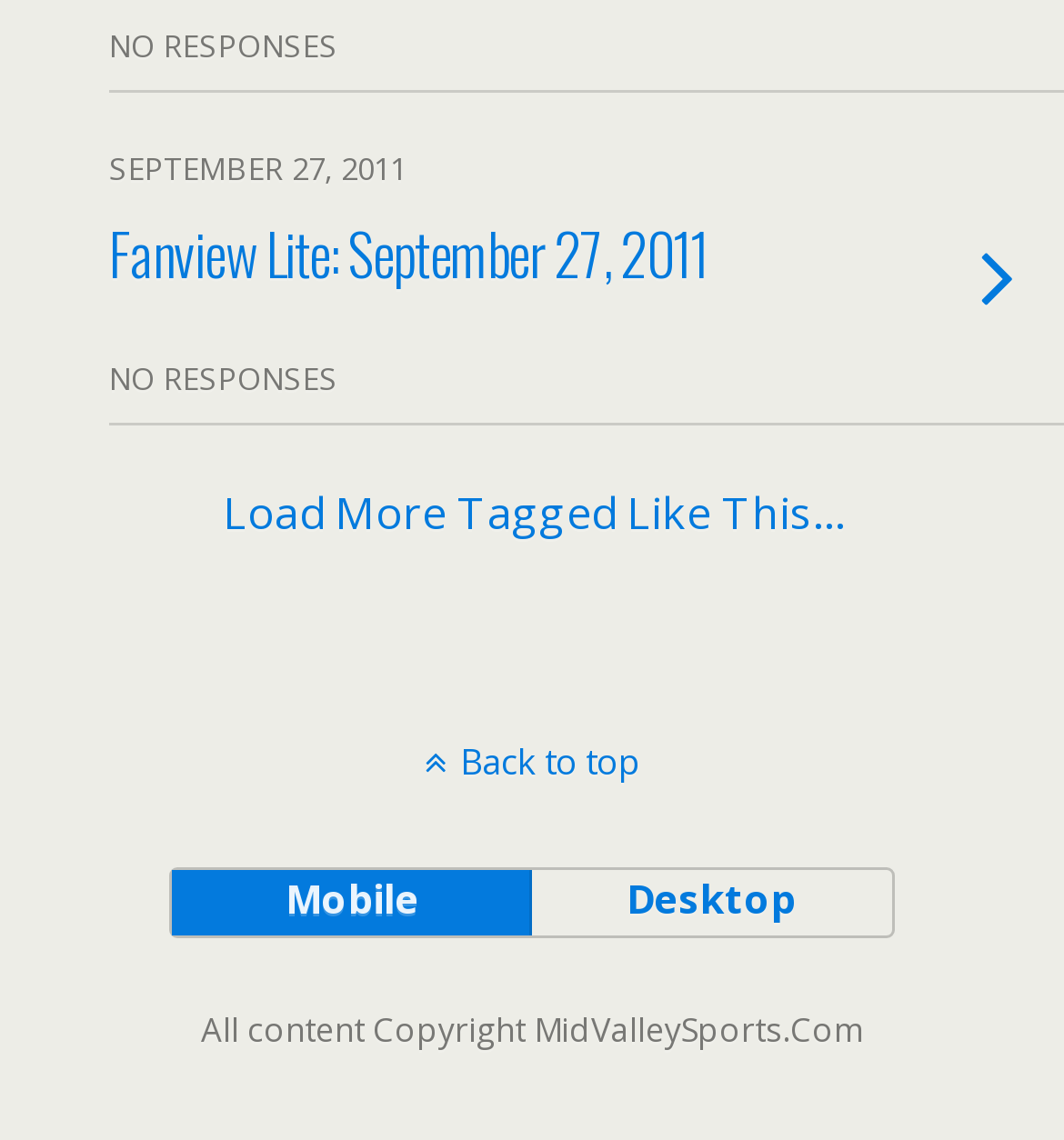Provide a short, one-word or phrase answer to the question below:
What is the copyright information mentioned at the bottom?

All content Copyright MidValleySports.Com